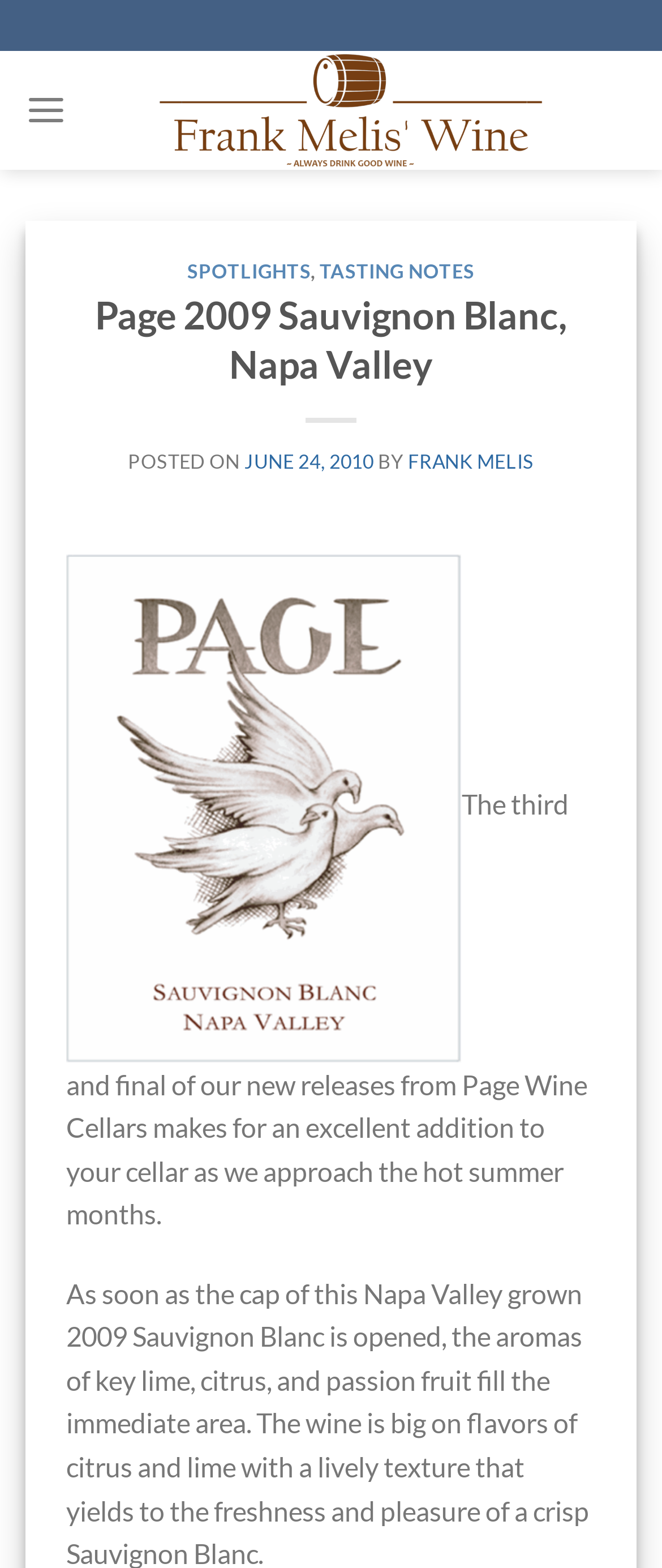Carefully examine the image and provide an in-depth answer to the question: What is the name of the wine?

The name of the wine can be found in the heading 'Page 2009 Sauvignon Blanc, Napa Valley' which is located in the main content area of the webpage.